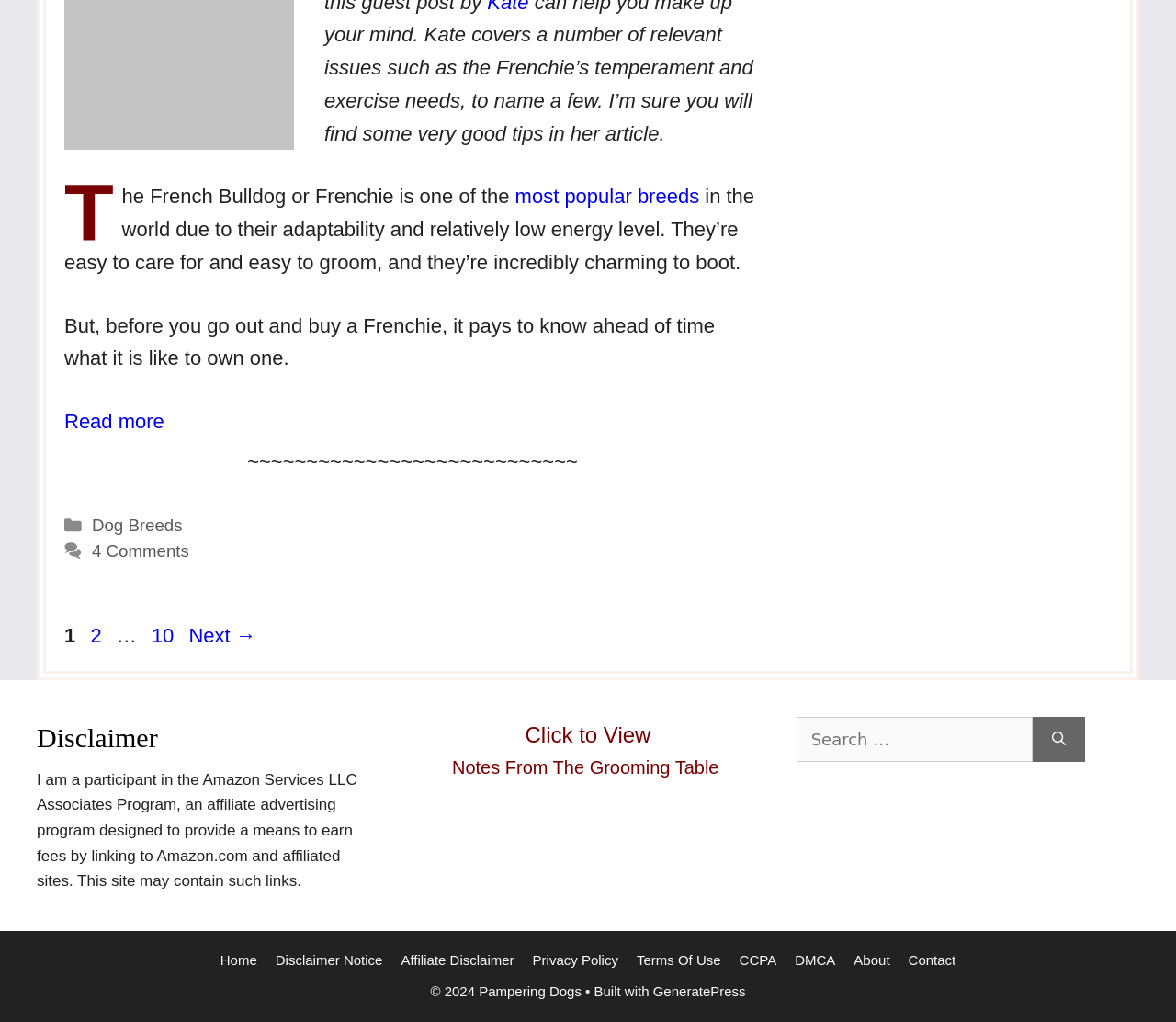What is the breed of dog mentioned on this webpage?
Using the screenshot, give a one-word or short phrase answer.

French Bulldog